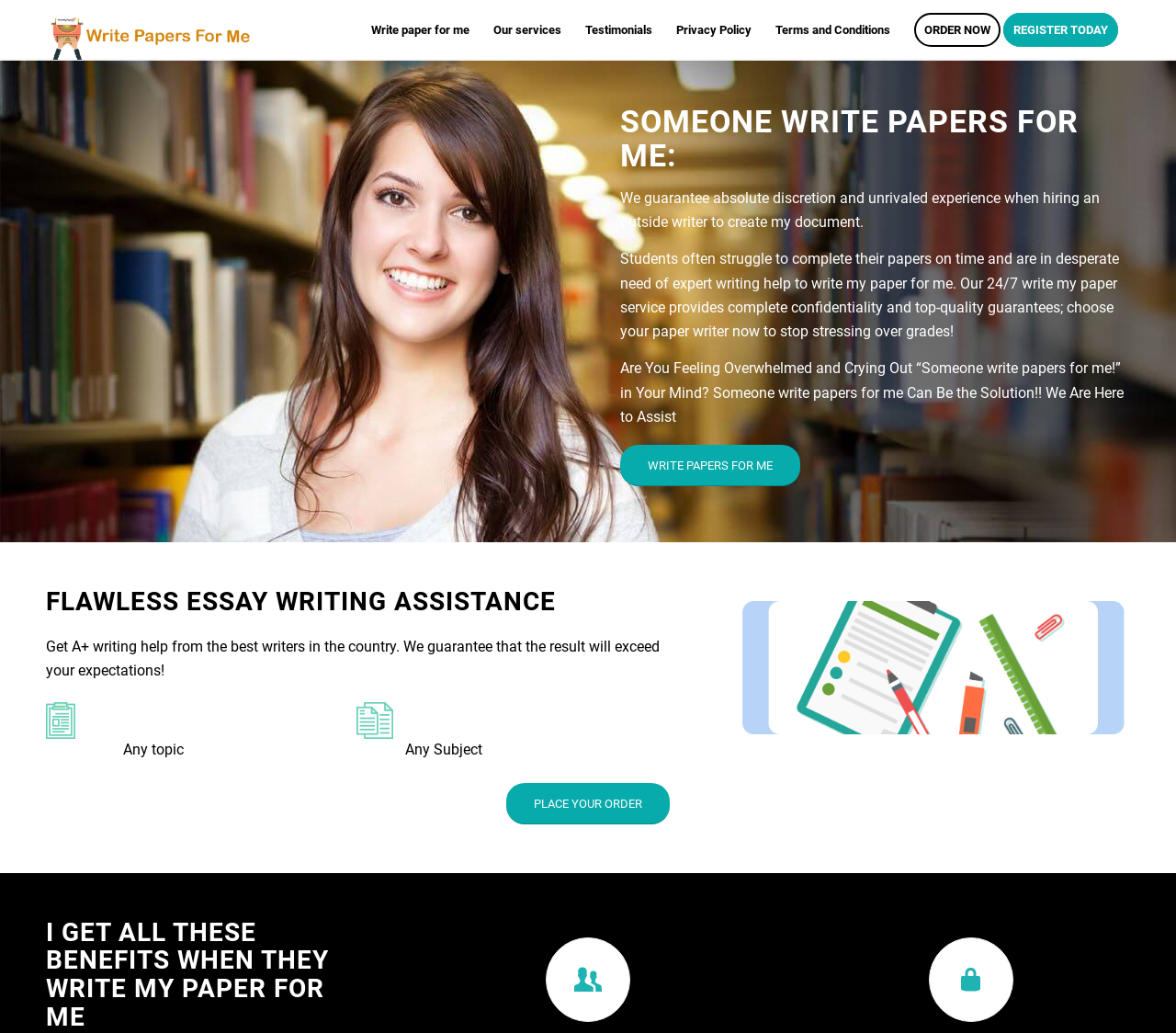What is the main service offered by this website?
Please craft a detailed and exhaustive response to the question.

Based on the webpage content, it appears that the website offers a paper writing service, where students can hire outside writers to create their documents. This is evident from the heading 'SOMEONE WRITE PAPERS FOR ME:' and the text 'We guarantee absolute discretion and unrivaled experience when hiring an outside writer to create my document.'